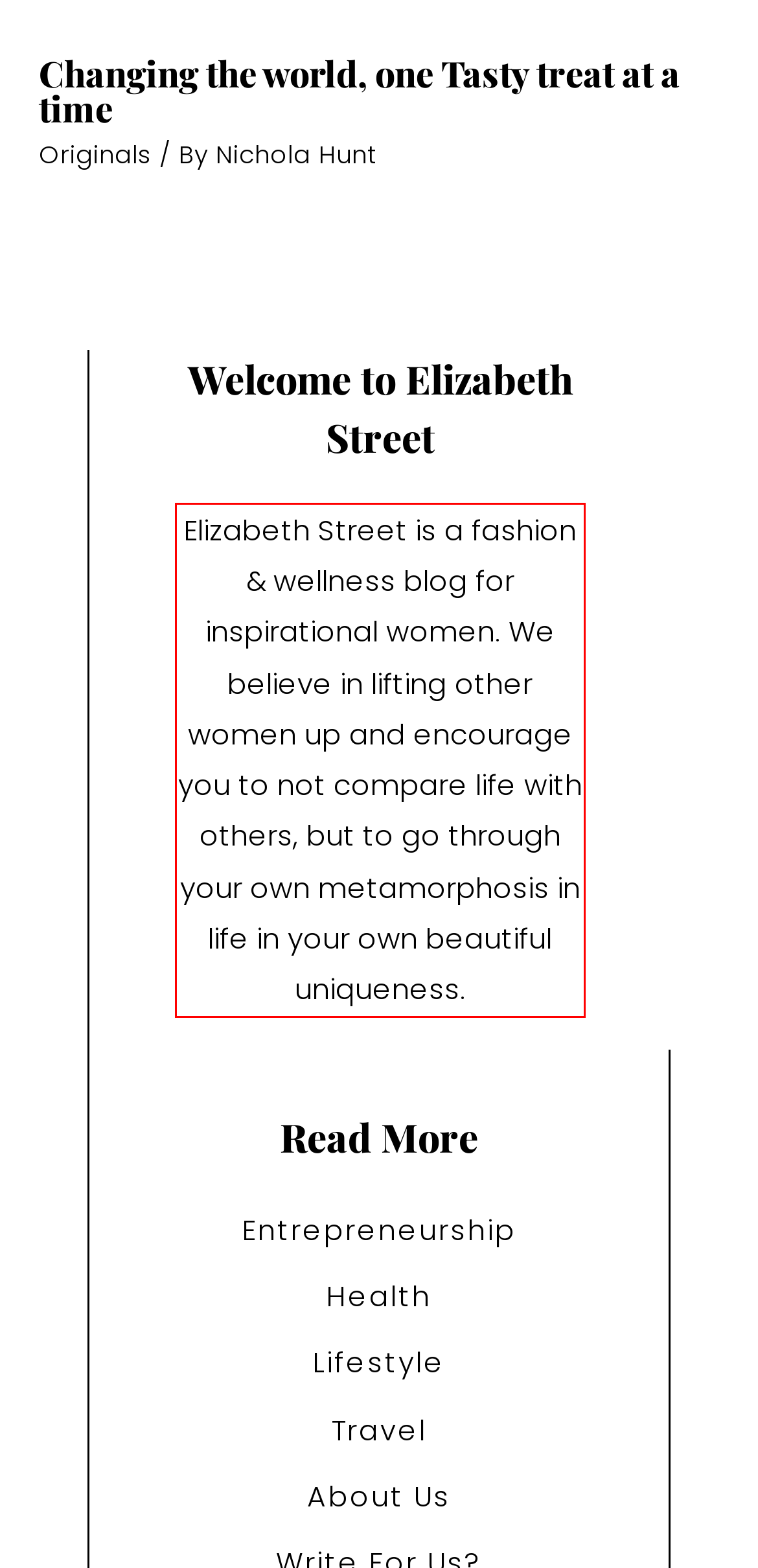Extract and provide the text found inside the red rectangle in the screenshot of the webpage.

Elizabeth Street is a fashion & wellness blog for inspirational women. We believe in lifting other women up and encourage you to not compare life with others, but to go through your own metamorphosis in life in your own beautiful uniqueness.